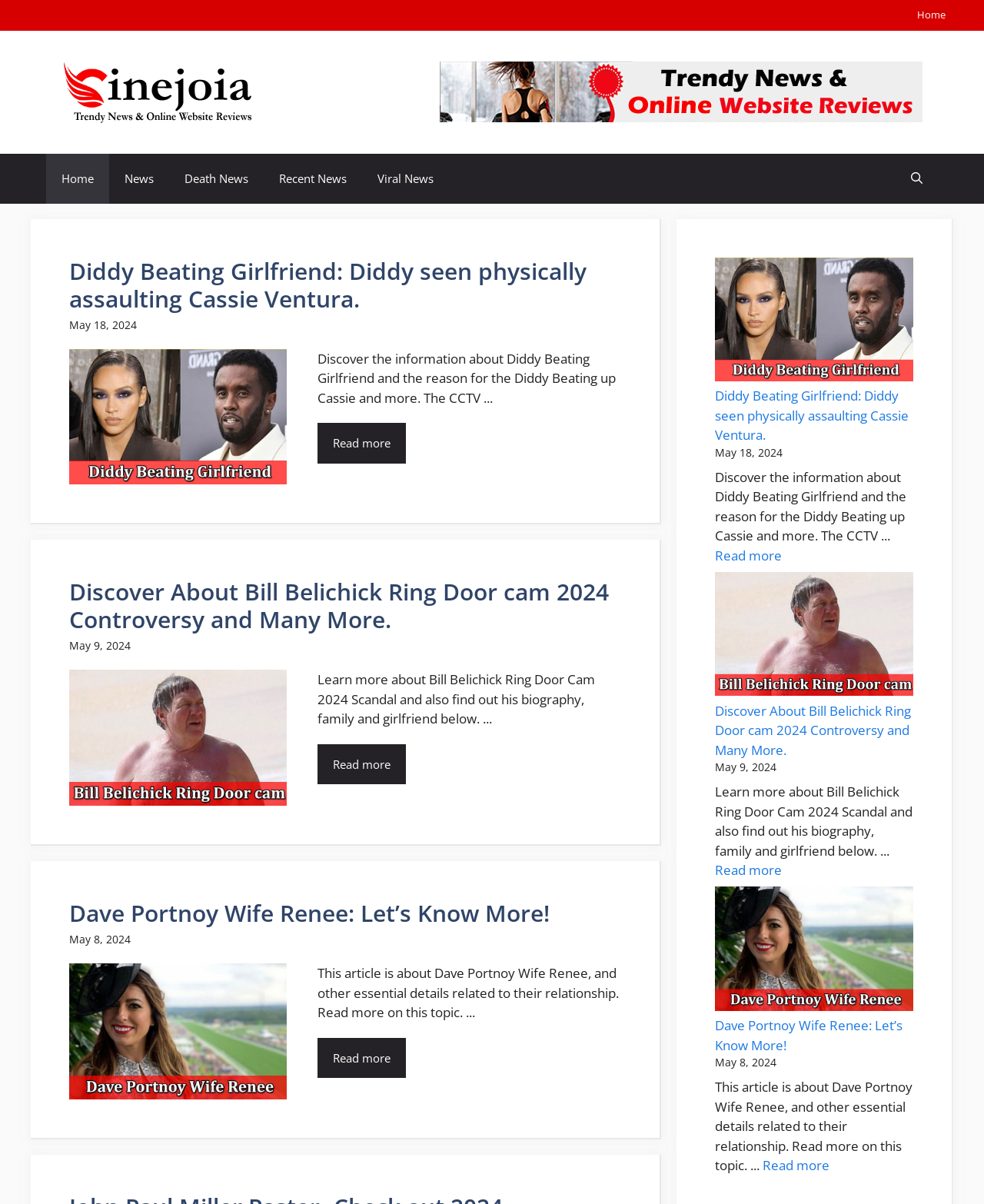Please identify the bounding box coordinates of the element's region that I should click in order to complete the following instruction: "Read more about Diddy Beating Girlfriend". The bounding box coordinates consist of four float numbers between 0 and 1, i.e., [left, top, right, bottom].

[0.323, 0.351, 0.413, 0.385]